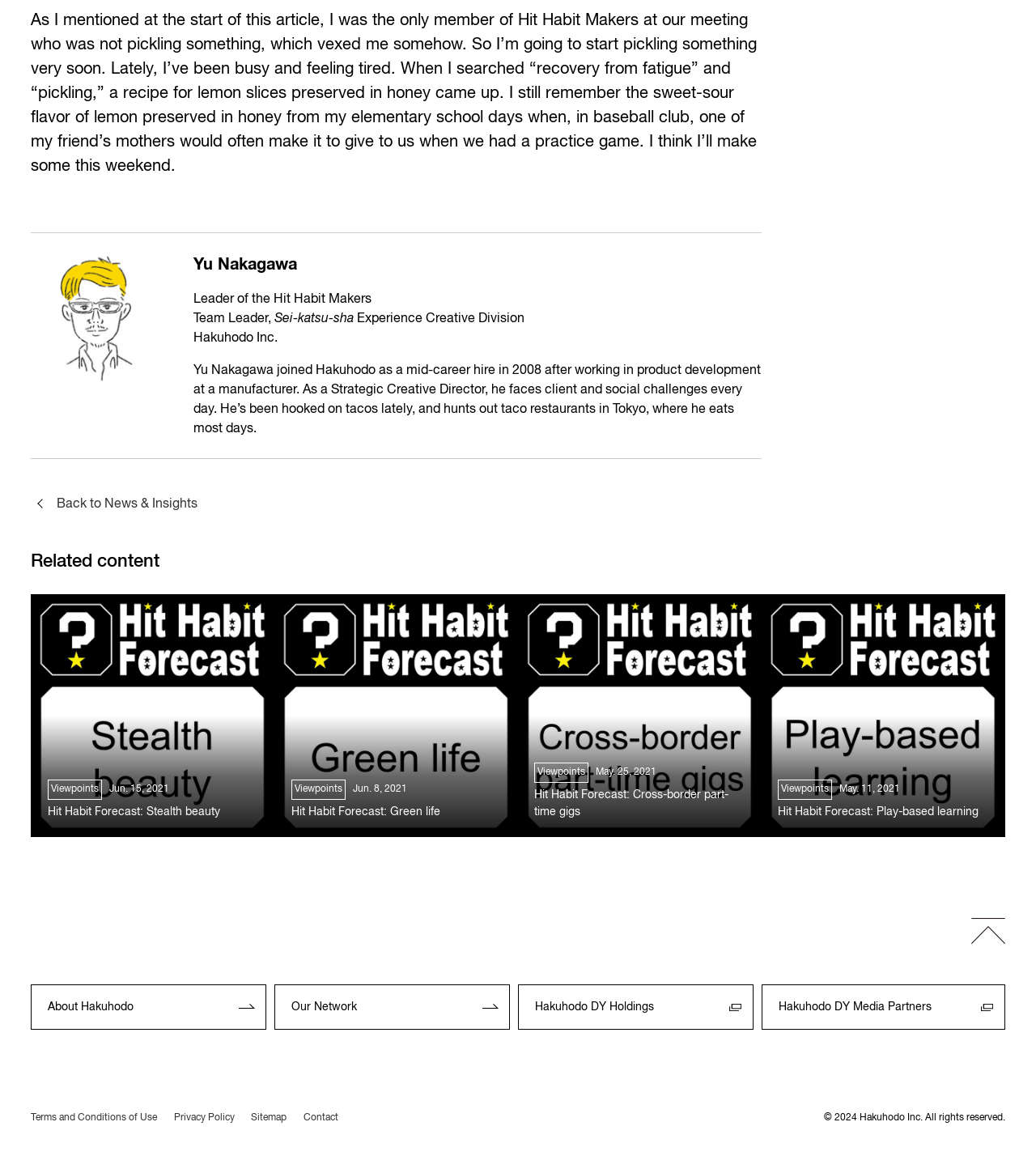Please identify the coordinates of the bounding box that should be clicked to fulfill this instruction: "Check Terms and Conditions of Use".

[0.03, 0.963, 0.152, 0.971]